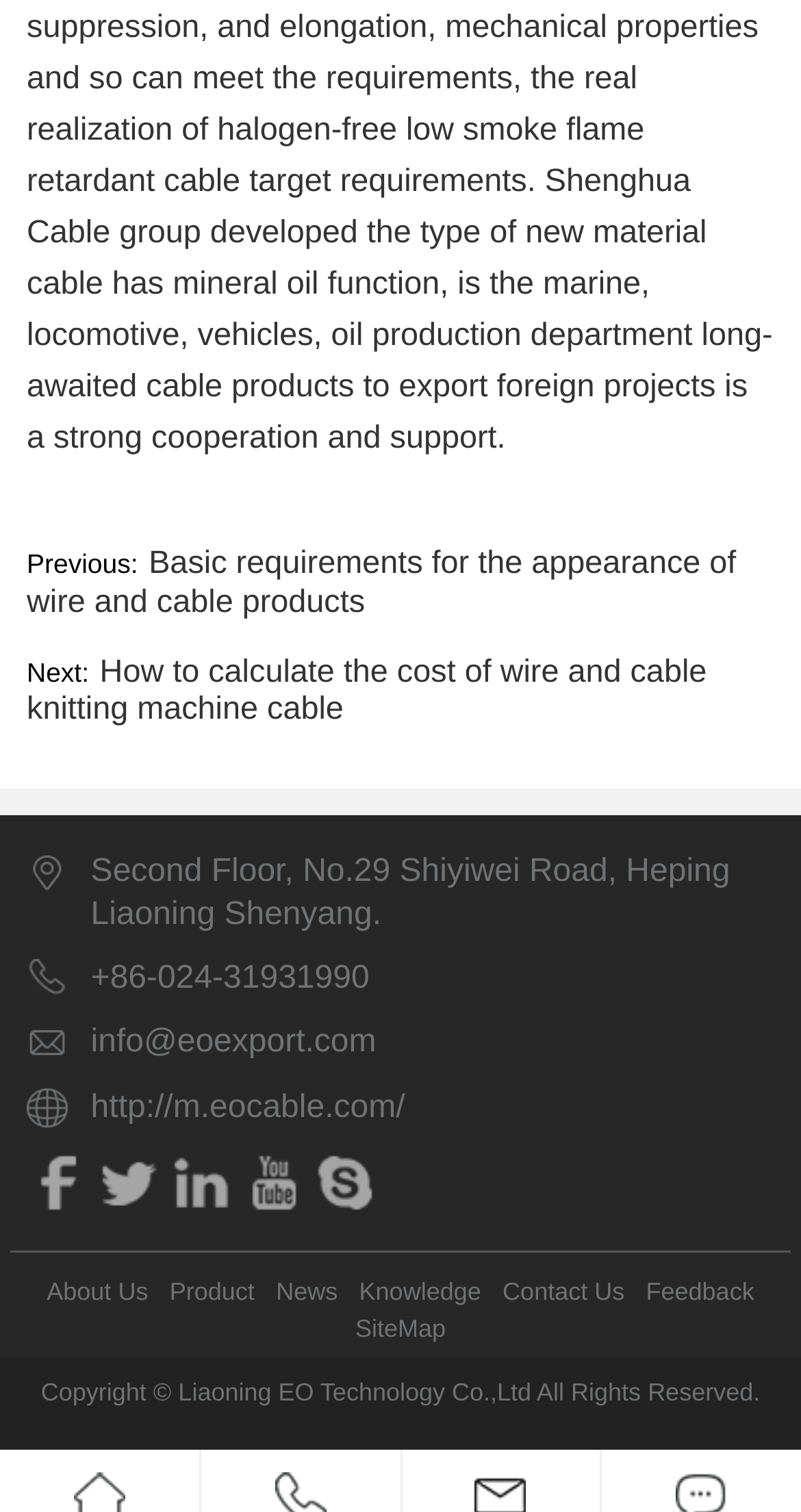Pinpoint the bounding box coordinates of the area that should be clicked to complete the following instruction: "Visit the next page". The coordinates must be given as four float numbers between 0 and 1, i.e., [left, top, right, bottom].

[0.033, 0.433, 0.882, 0.481]